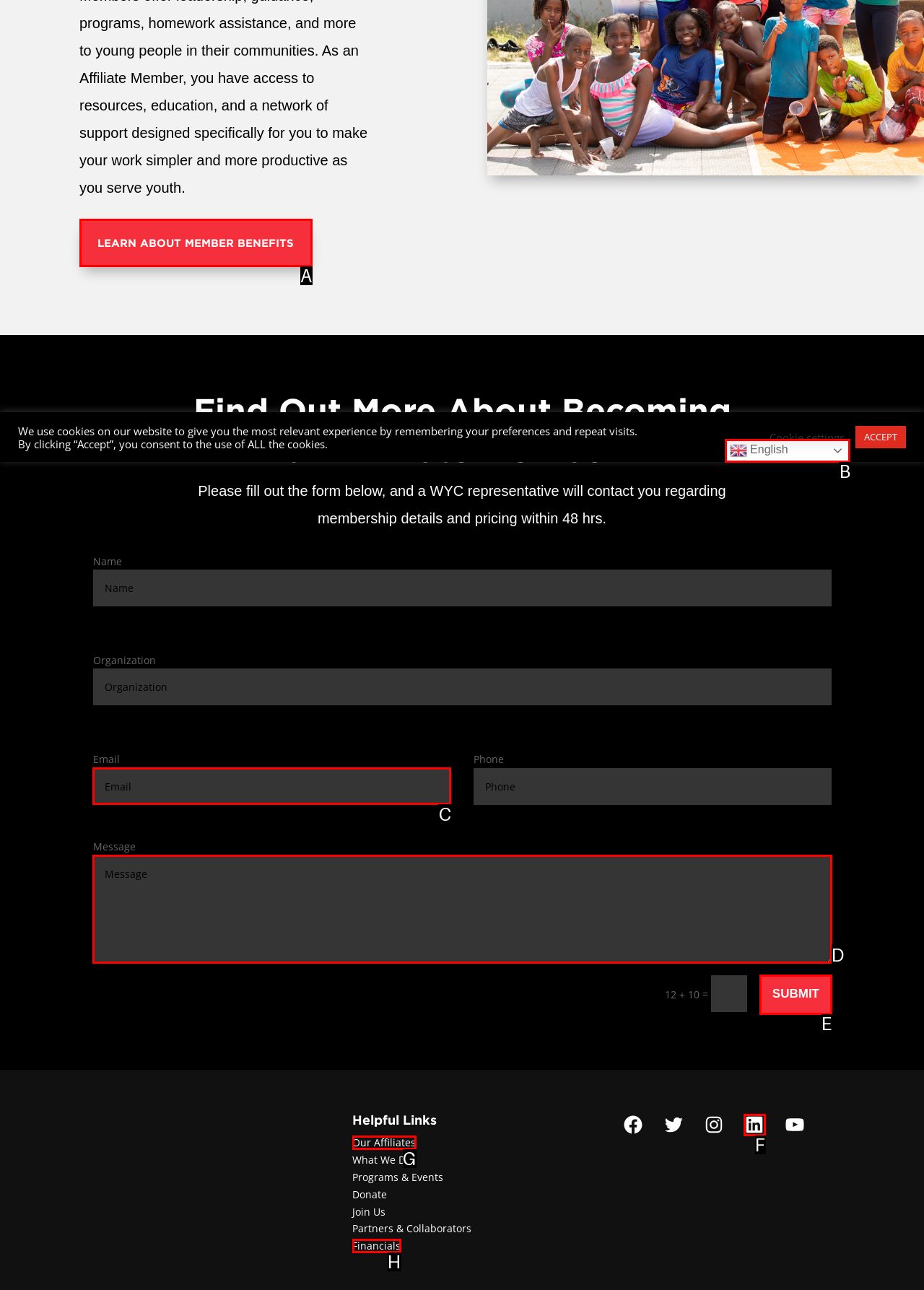Match the element description to one of the options: Our Affiliates
Respond with the corresponding option's letter.

G